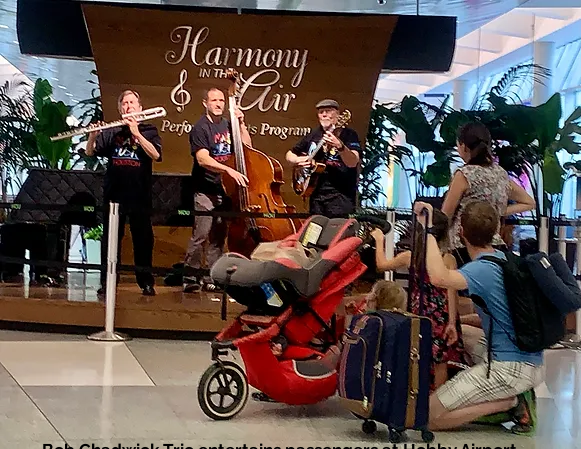What is the purpose of the 'Harmony in the Air' program?
Please describe in detail the information shown in the image to answer the question.

According to the caption, the 'Harmony in the Air' program, sponsored by the Airports of Houston, aims to enhance the travel experience through live music, showcasing local talent in a bustling environment like Hobby Airport.